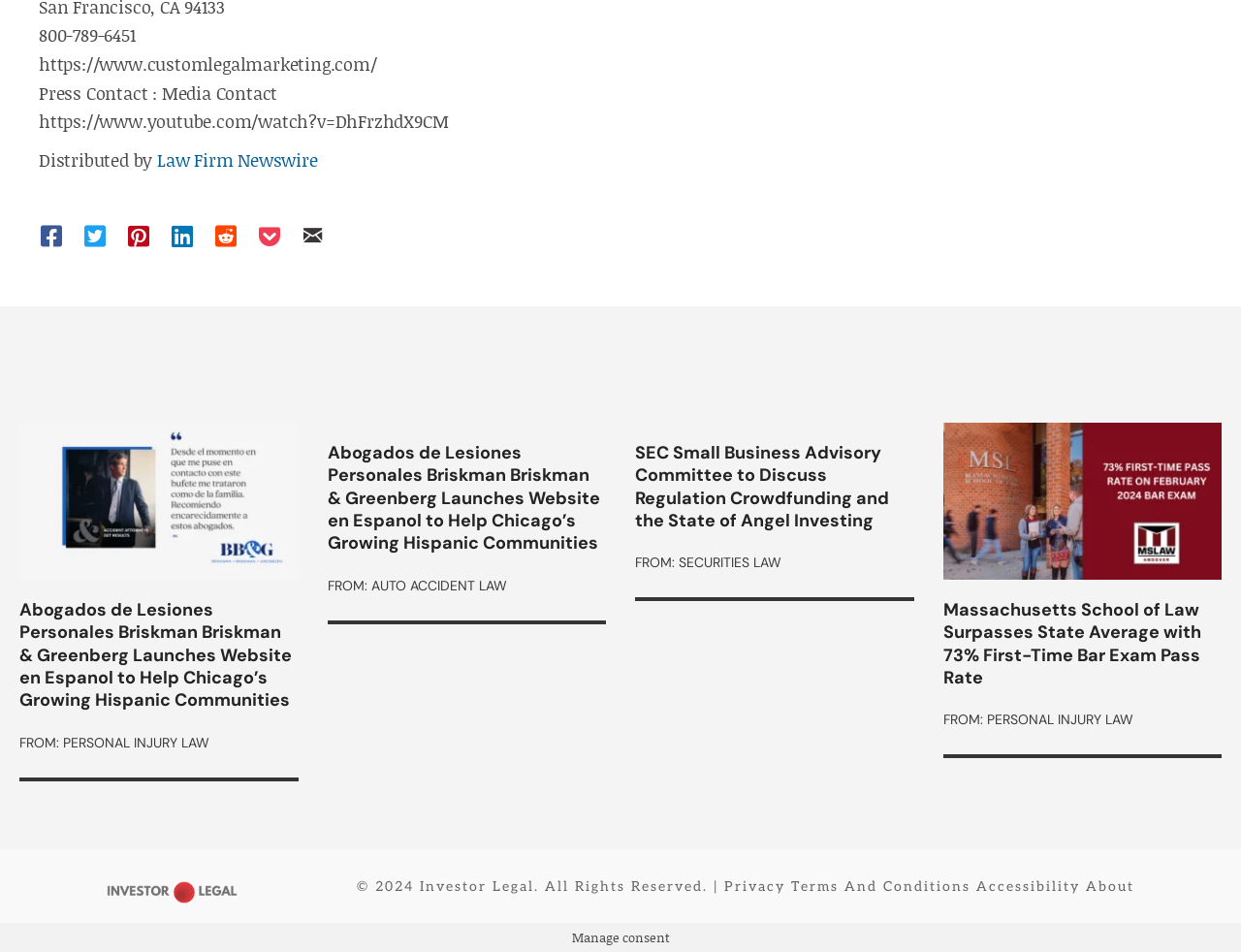Please locate the bounding box coordinates of the element that needs to be clicked to achieve the following instruction: "Learn about Personal Injury Law". The coordinates should be four float numbers between 0 and 1, i.e., [left, top, right, bottom].

[0.051, 0.771, 0.169, 0.789]